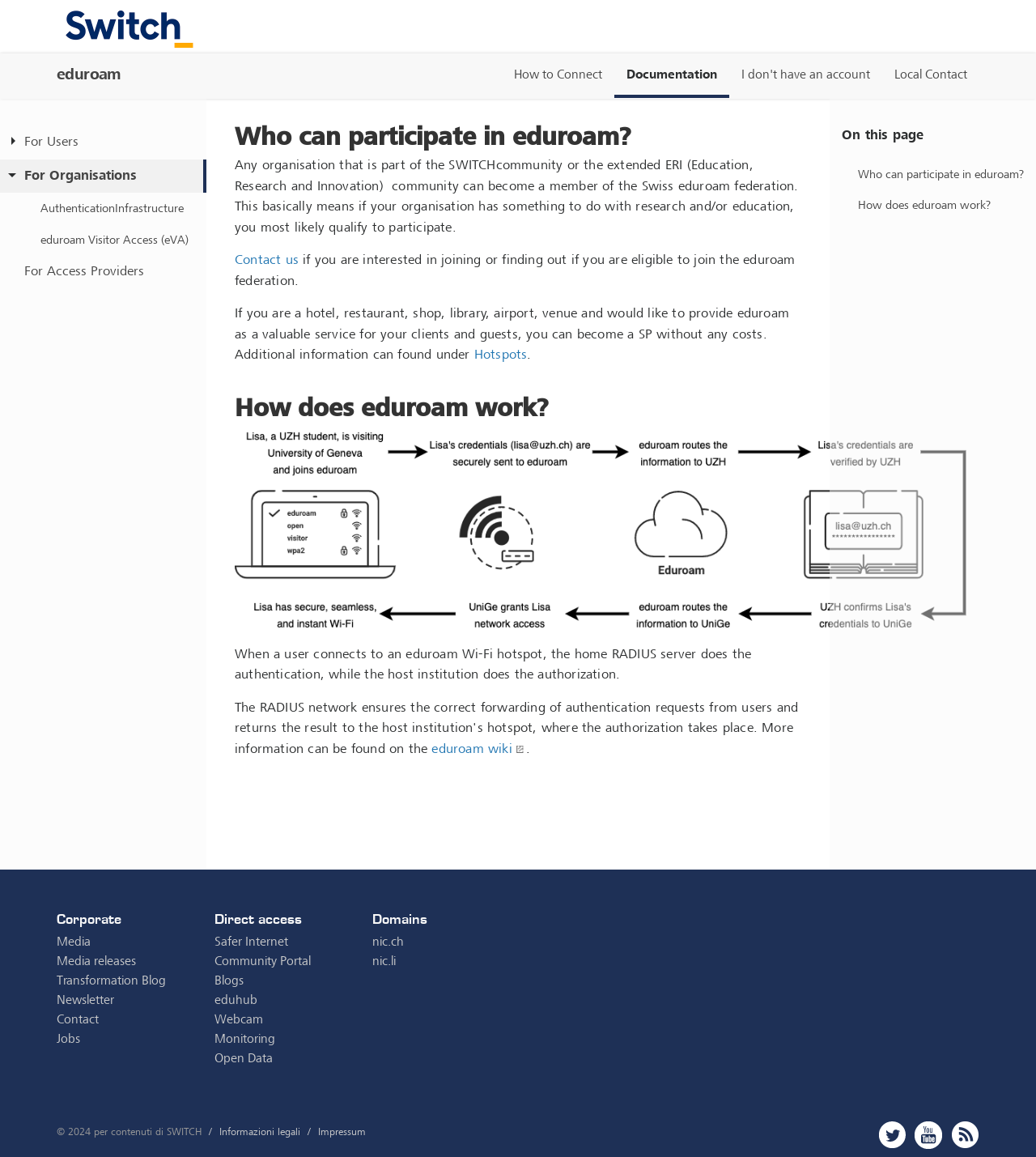Kindly determine the bounding box coordinates for the area that needs to be clicked to execute this instruction: "Click on the 'How to Connect' link".

[0.484, 0.047, 0.593, 0.082]